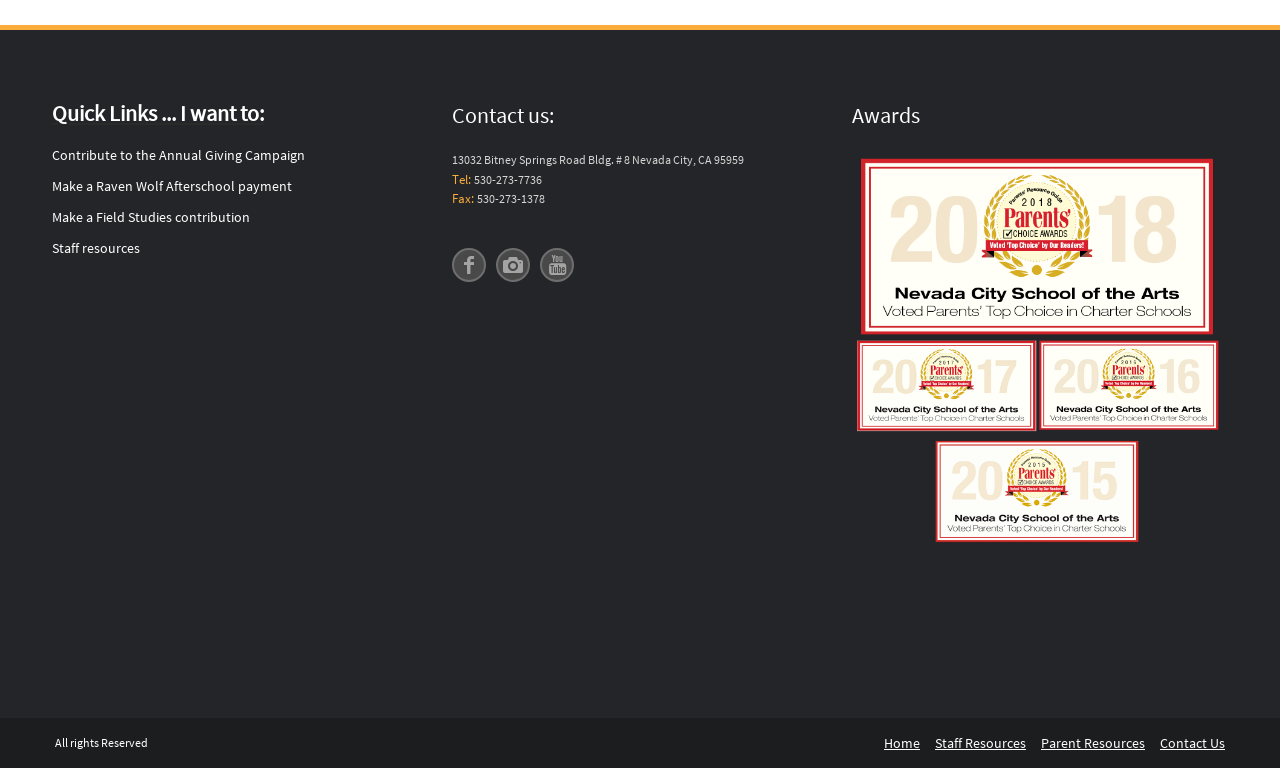Predict the bounding box coordinates of the area that should be clicked to accomplish the following instruction: "Make a Raven Wolf Afterschool payment". The bounding box coordinates should consist of four float numbers between 0 and 1, i.e., [left, top, right, bottom].

[0.041, 0.23, 0.228, 0.253]